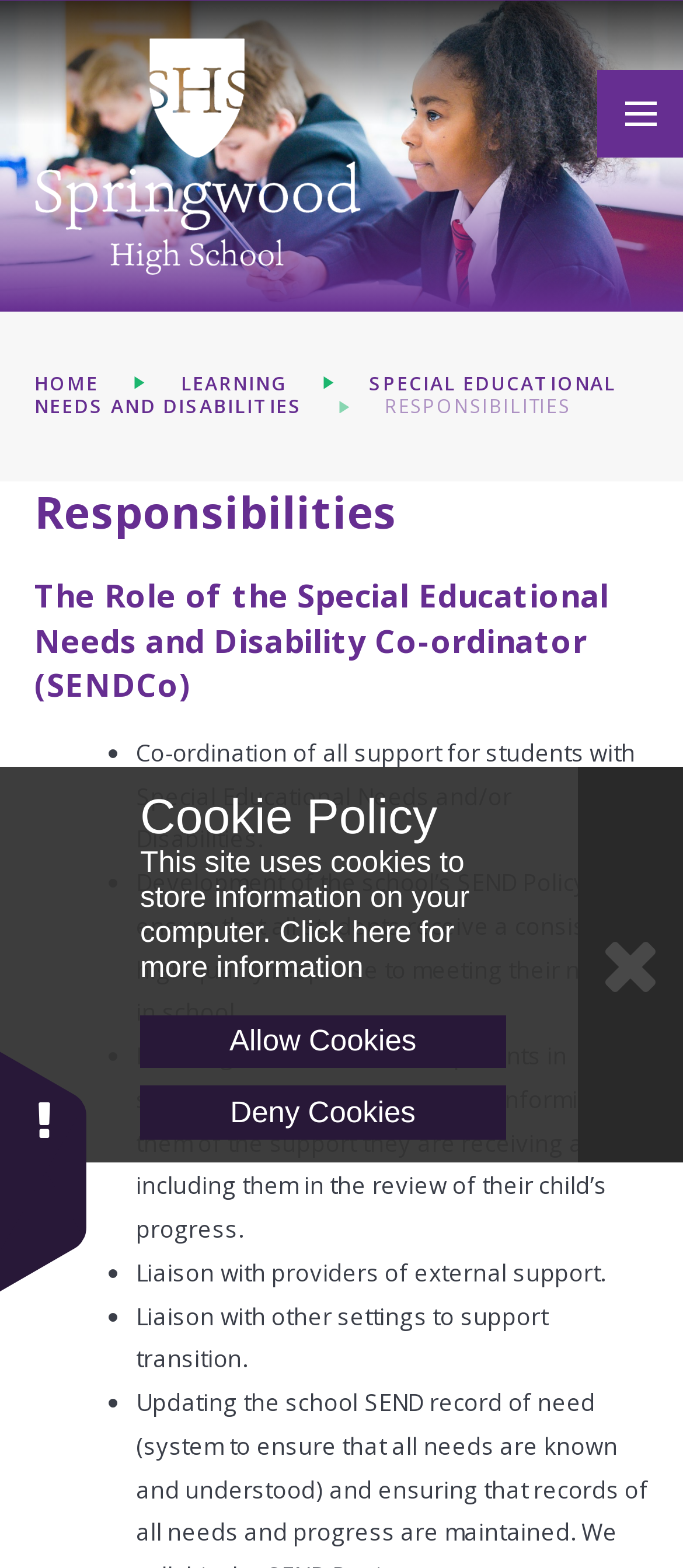What is the name of the policy being developed by the SENDCo?
Analyze the image and deliver a detailed answer to the question.

The name of the policy being developed by the SENDCo can be found in the list of responsibilities under the heading 'The Role of the Special Educational Needs and Disability Co-ordinator (SENDCo)'. The second bullet point mentions 'Development of the school’s SEND Policy'.